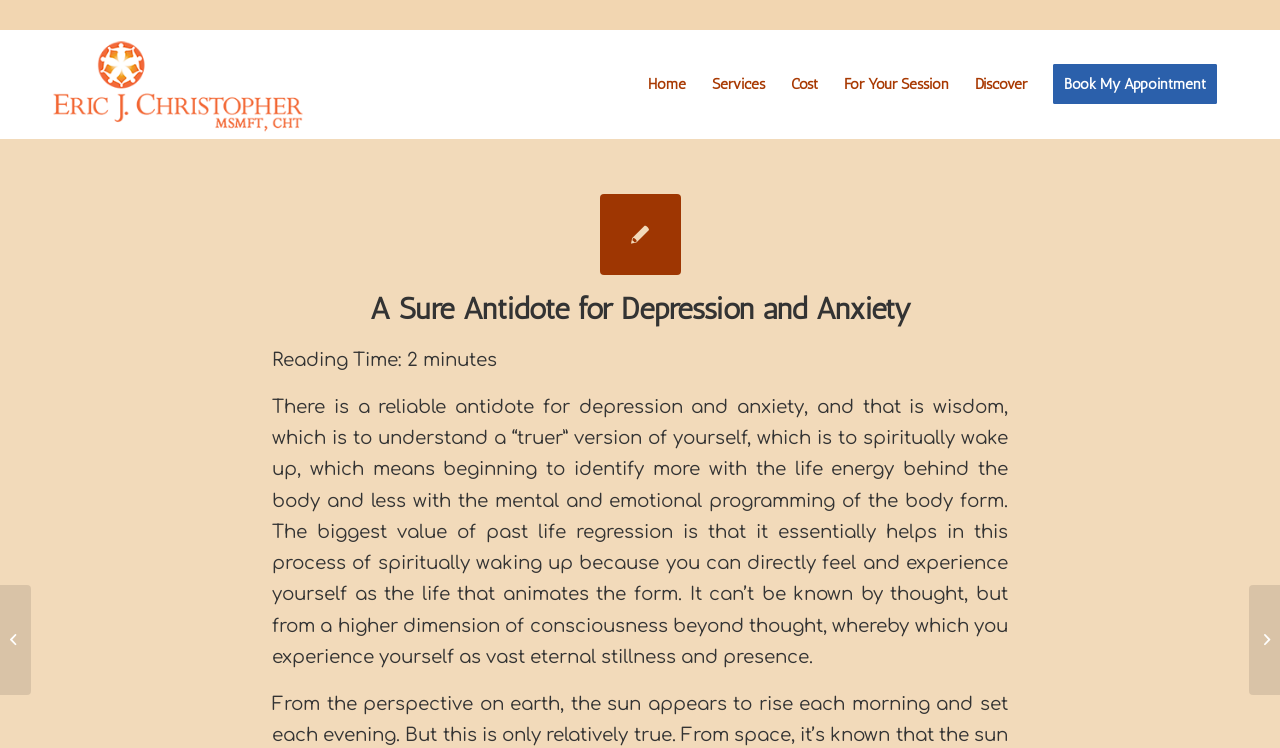Determine the bounding box coordinates of the target area to click to execute the following instruction: "Book an appointment."

[0.812, 0.039, 0.961, 0.186]